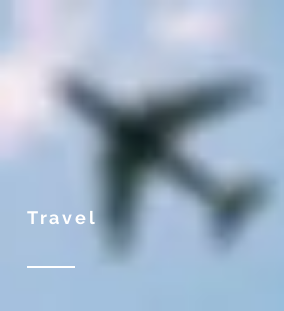Using details from the image, please answer the following question comprehensively:
What is written on the side of the image?

The word 'Travel' is prominently displayed on the side of the image, evoking feelings of exploration and journeys to distant destinations.